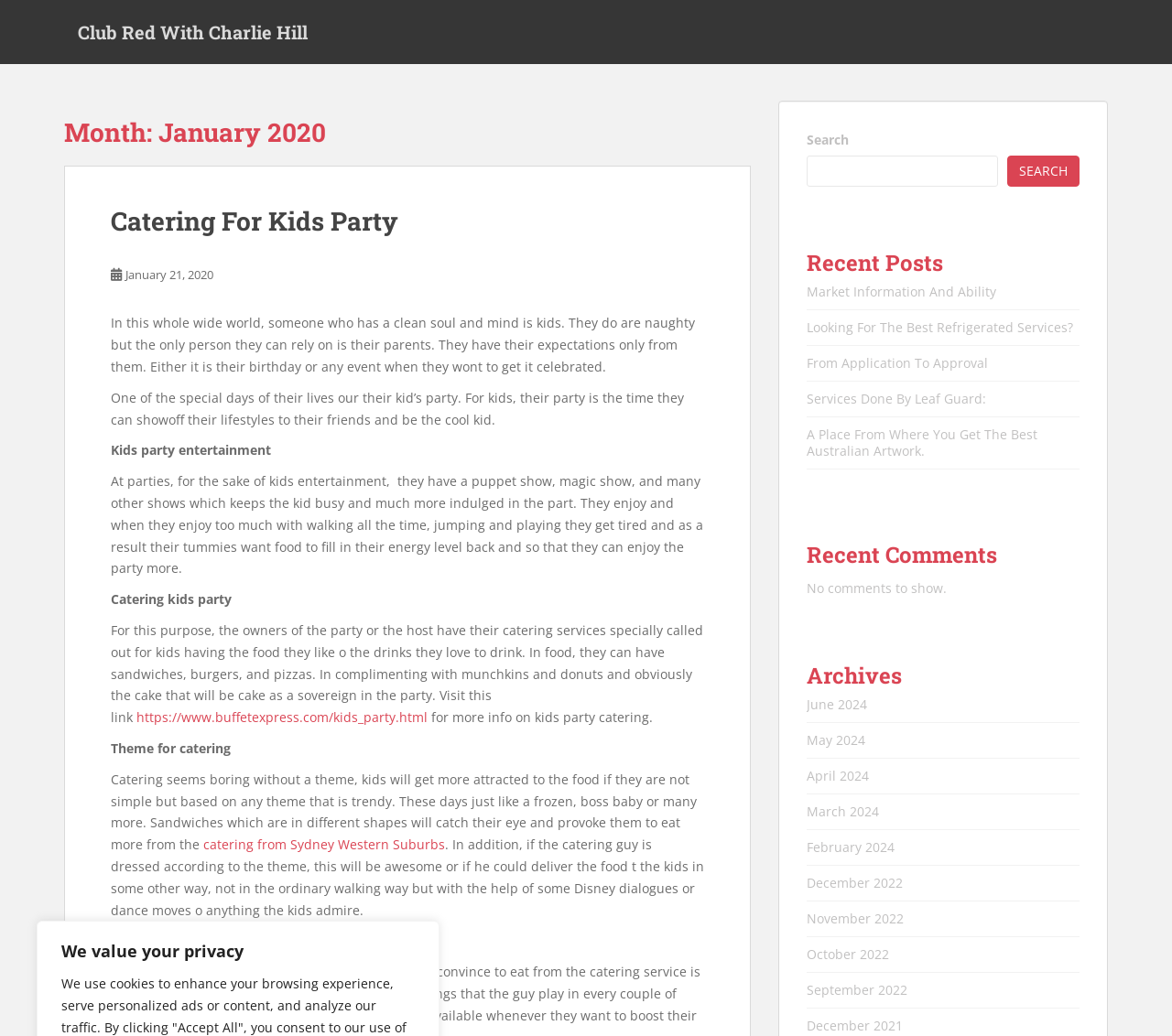Can you give a comprehensive explanation to the question given the content of the image?
What is the purpose of catering services for kids' parties?

The webpage explains that catering services are specially called out for kids' parties to provide food and drinks that kids like, such as sandwiches, burgers, pizzas, and cakes, to fill their energy levels and make them enjoy the party more.